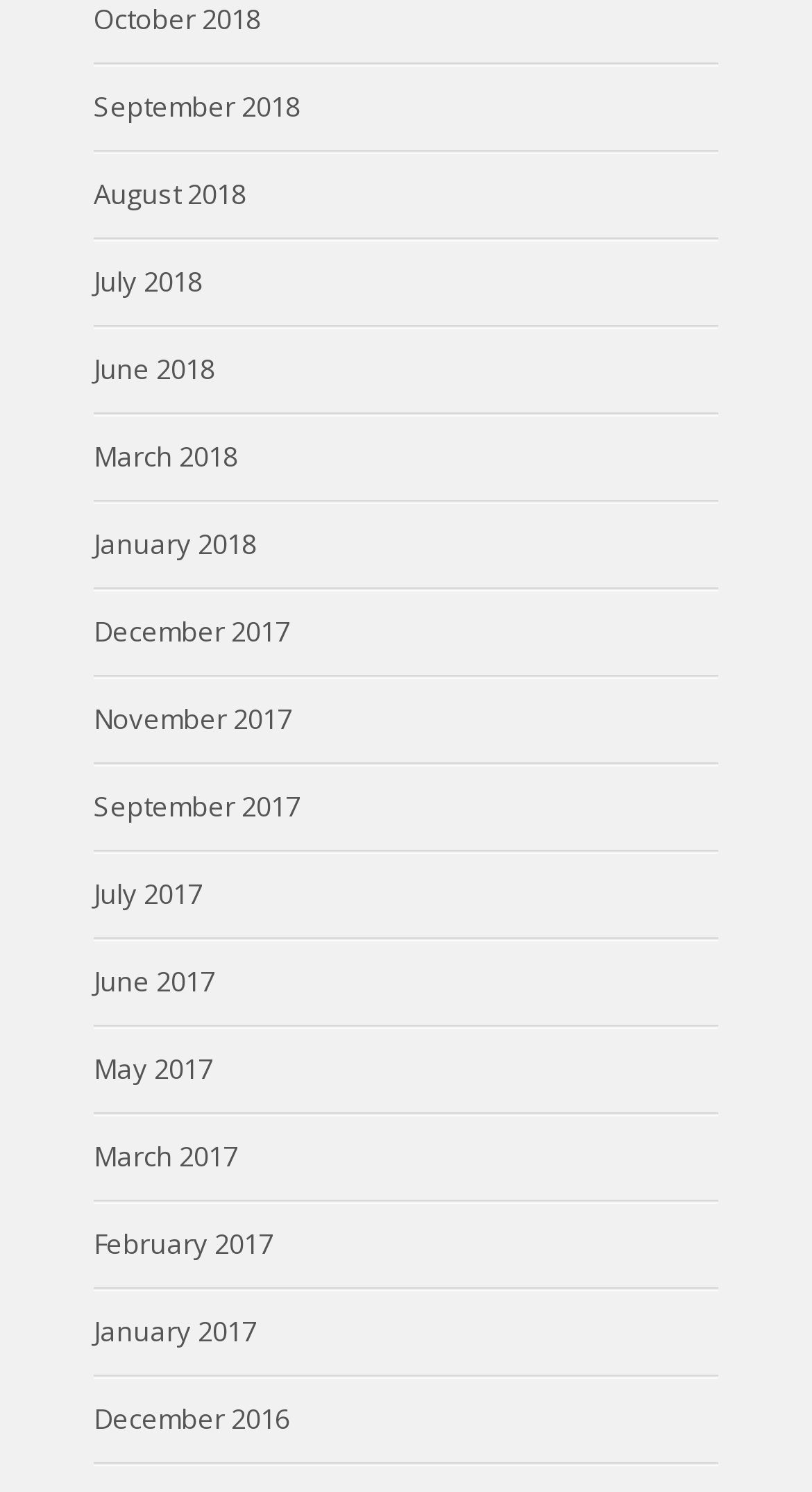Utilize the information from the image to answer the question in detail:
Are the months listed in chronological order?

I analyzed the list of links and found that the months are listed in reverse chronological order, with the latest month (October 2018) at the top and the earliest month (December 2016) at the bottom.